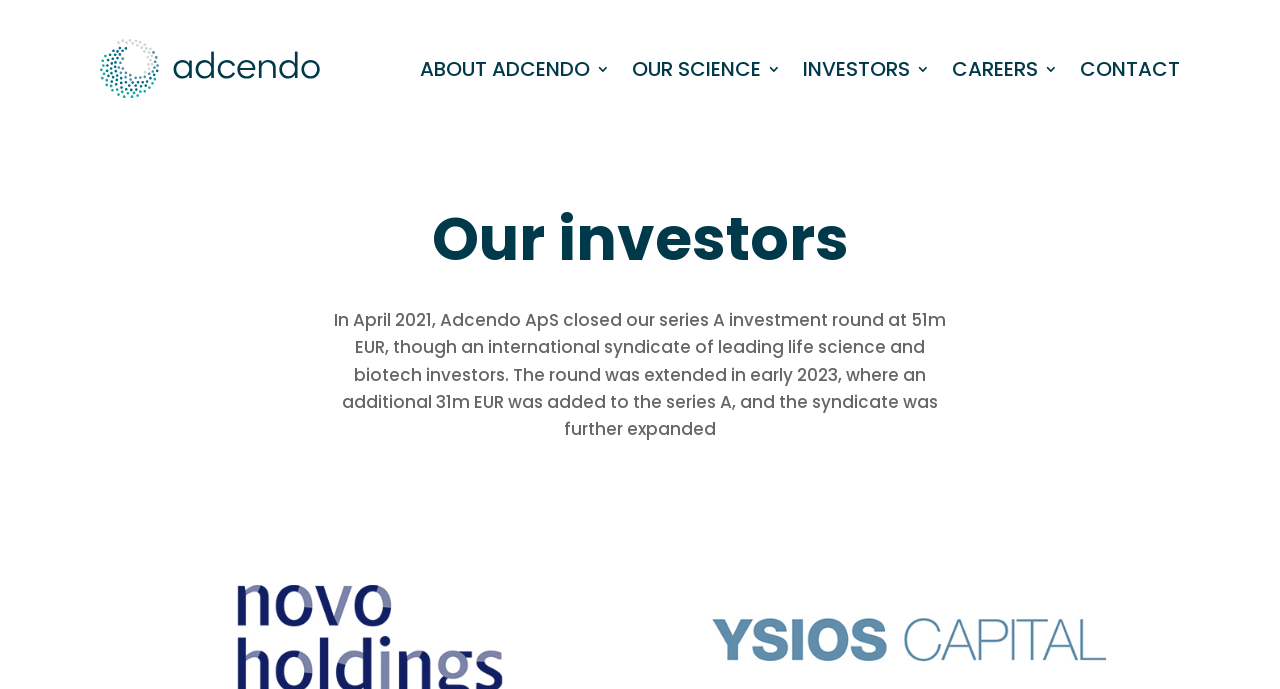What is the type of investors mentioned on the page?
Using the image as a reference, answer the question with a short word or phrase.

life science and biotech investors